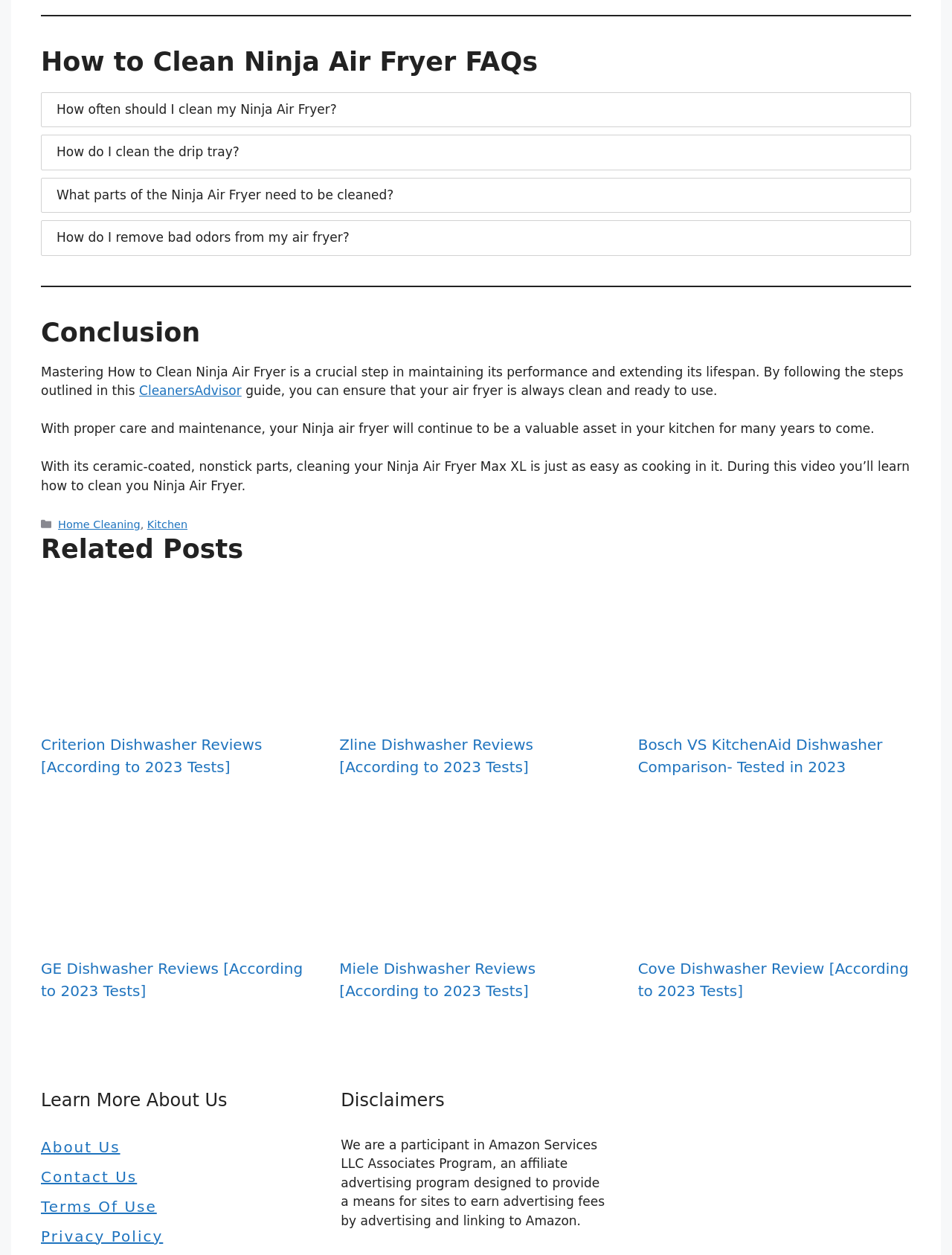Please identify the bounding box coordinates of the clickable region that I should interact with to perform the following instruction: "Visit the 'CleanersAdvisor' website". The coordinates should be expressed as four float numbers between 0 and 1, i.e., [left, top, right, bottom].

[0.146, 0.305, 0.254, 0.317]